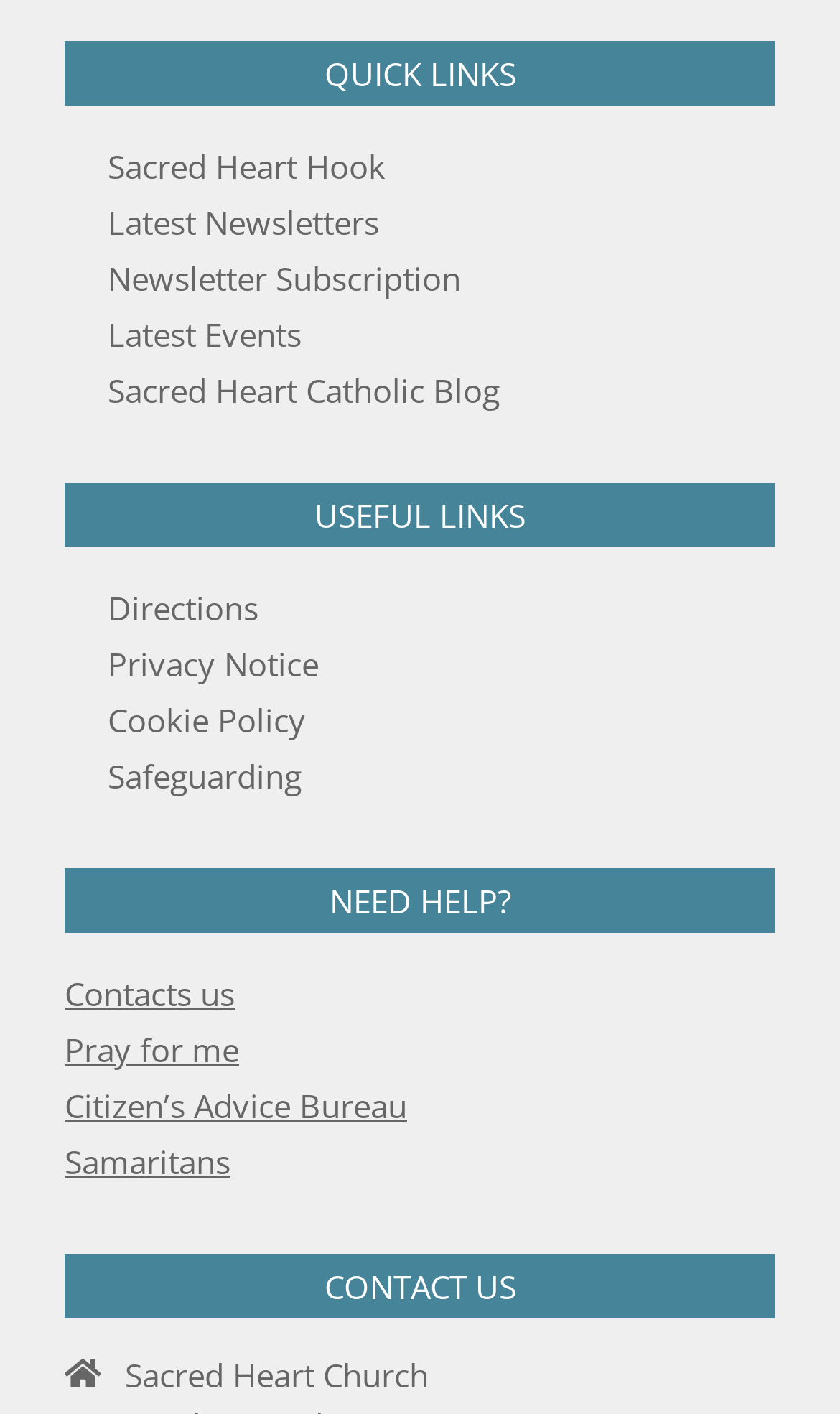Locate the bounding box coordinates of the item that should be clicked to fulfill the instruction: "go to Newsletter Subscription".

[0.128, 0.182, 0.549, 0.212]